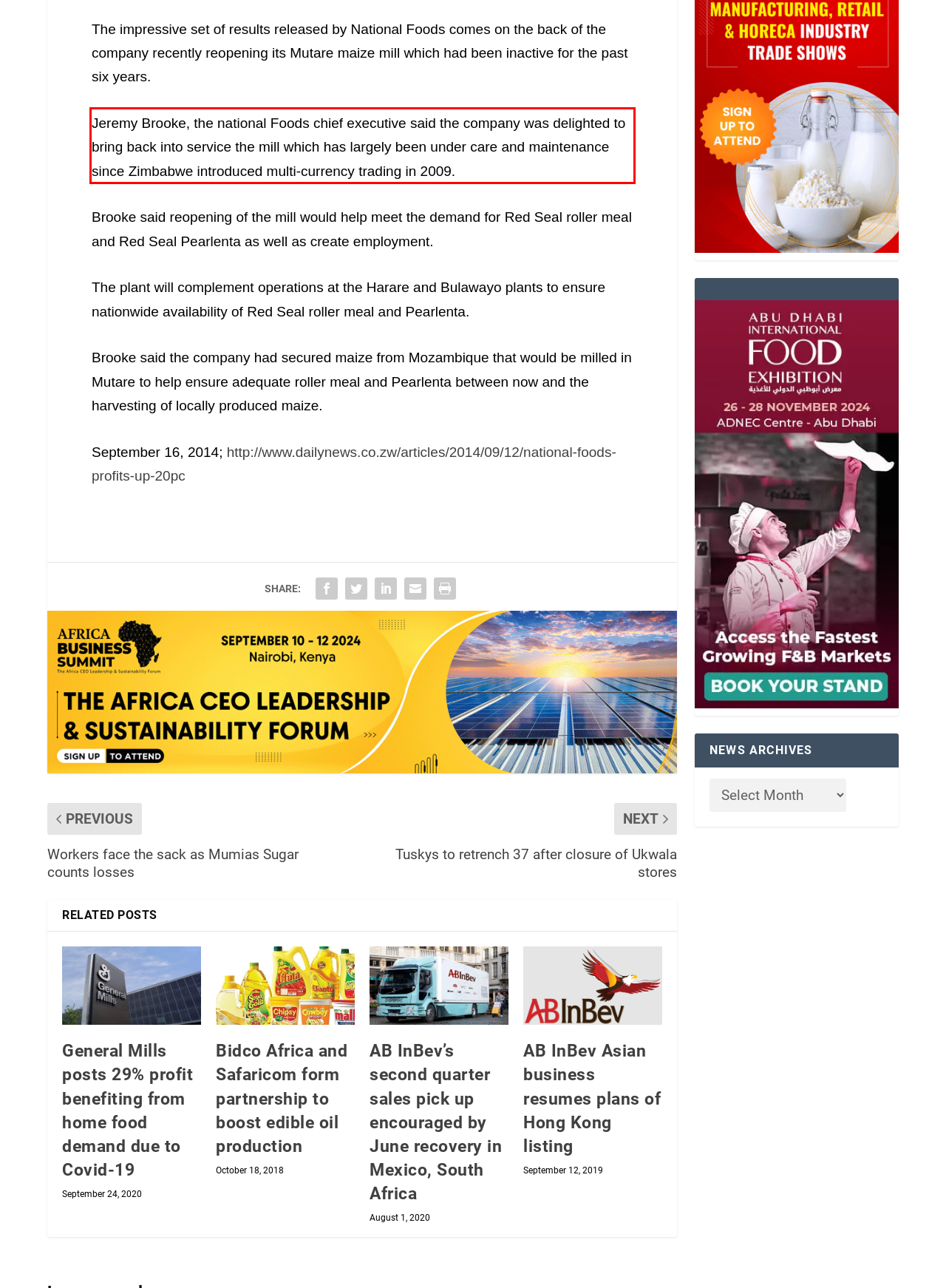You are given a webpage screenshot with a red bounding box around a UI element. Extract and generate the text inside this red bounding box.

Jeremy Brooke, the national Foods chief executive said the company was delighted to bring back into service the mill which has largely been under care and maintenance since Zimbabwe introduced multi-currency trading in 2009.